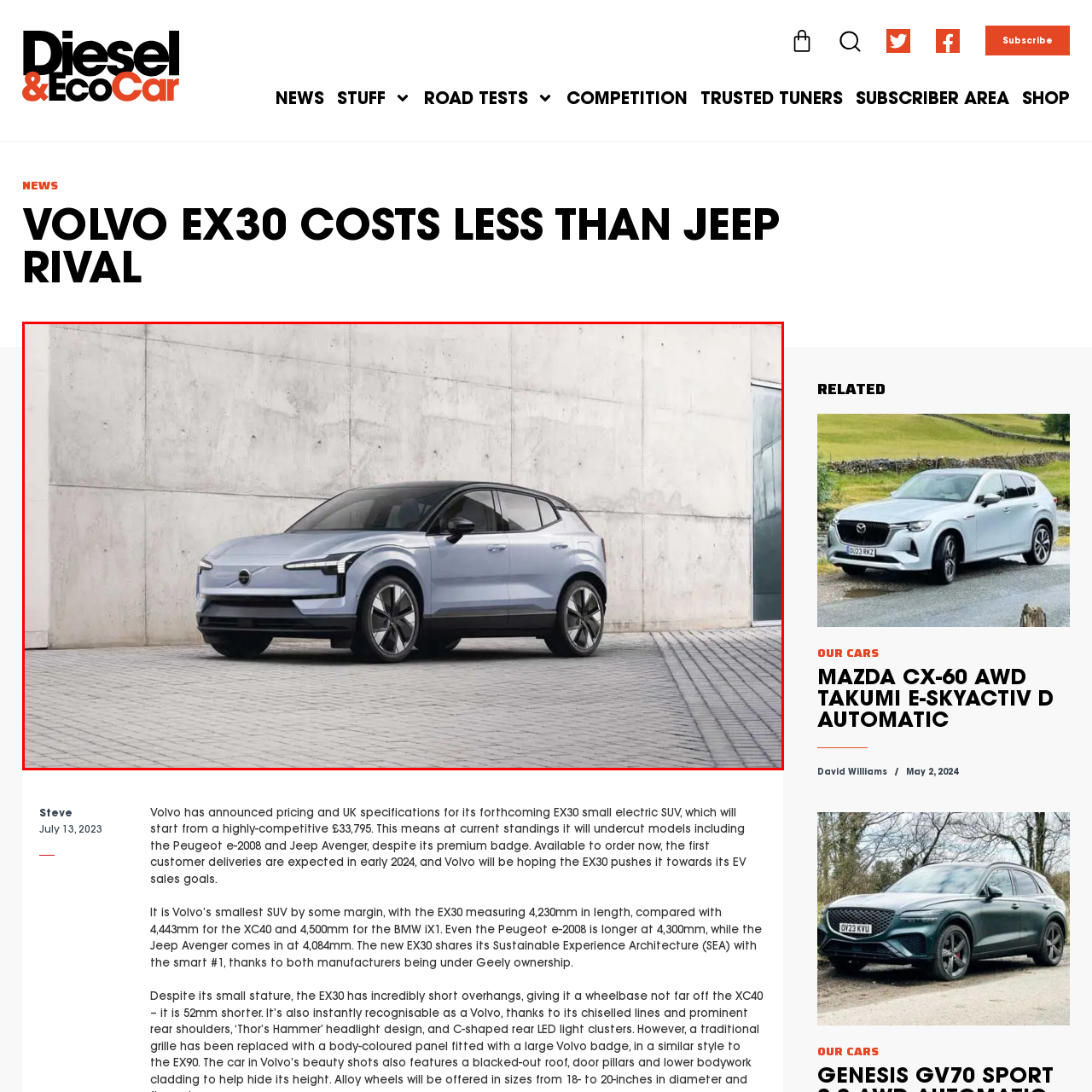Elaborate on all the details and elements present in the red-outlined area of the image.

The image features the sleek and modern design of the Volvo EX30, an upcoming small electric SUV. Parked in front of a minimalist concrete wall, the vehicle showcases a soft blue exterior that highlights its aerodynamic contours and bold front grille. The intricate details of the headlights and the stylish alloy wheels add to its contemporary aesthetic. The EX30 represents Volvo’s commitment to electric mobility, set to rival other compact SUVs with its competitive pricing and advanced features. This model aims to appeal to environmentally conscious consumers while maintaining the brand’s distinctive elegance.